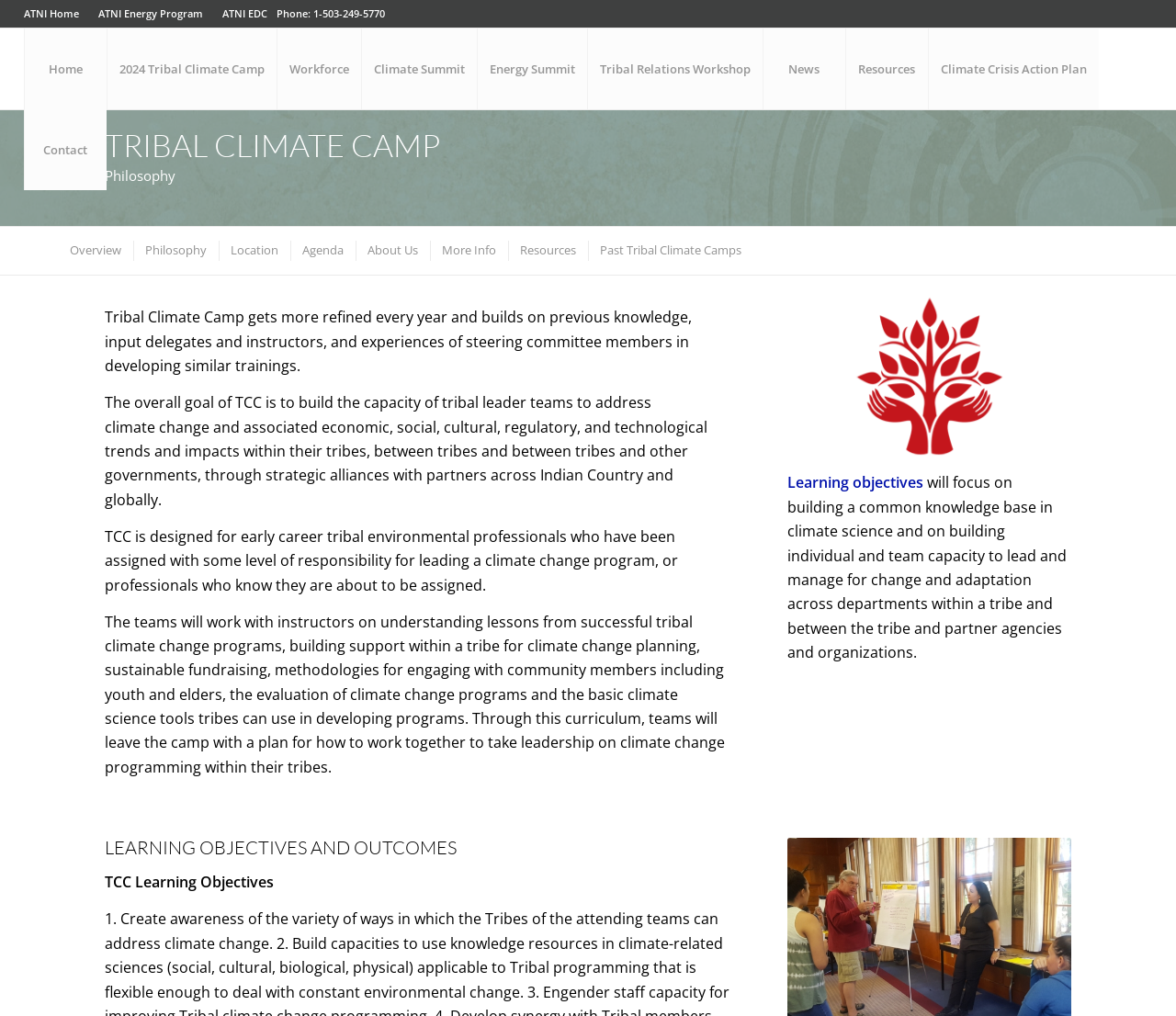Please identify the bounding box coordinates of the element's region that should be clicked to execute the following instruction: "Go to 2024 Tribal Climate Camp". The bounding box coordinates must be four float numbers between 0 and 1, i.e., [left, top, right, bottom].

[0.09, 0.028, 0.235, 0.108]